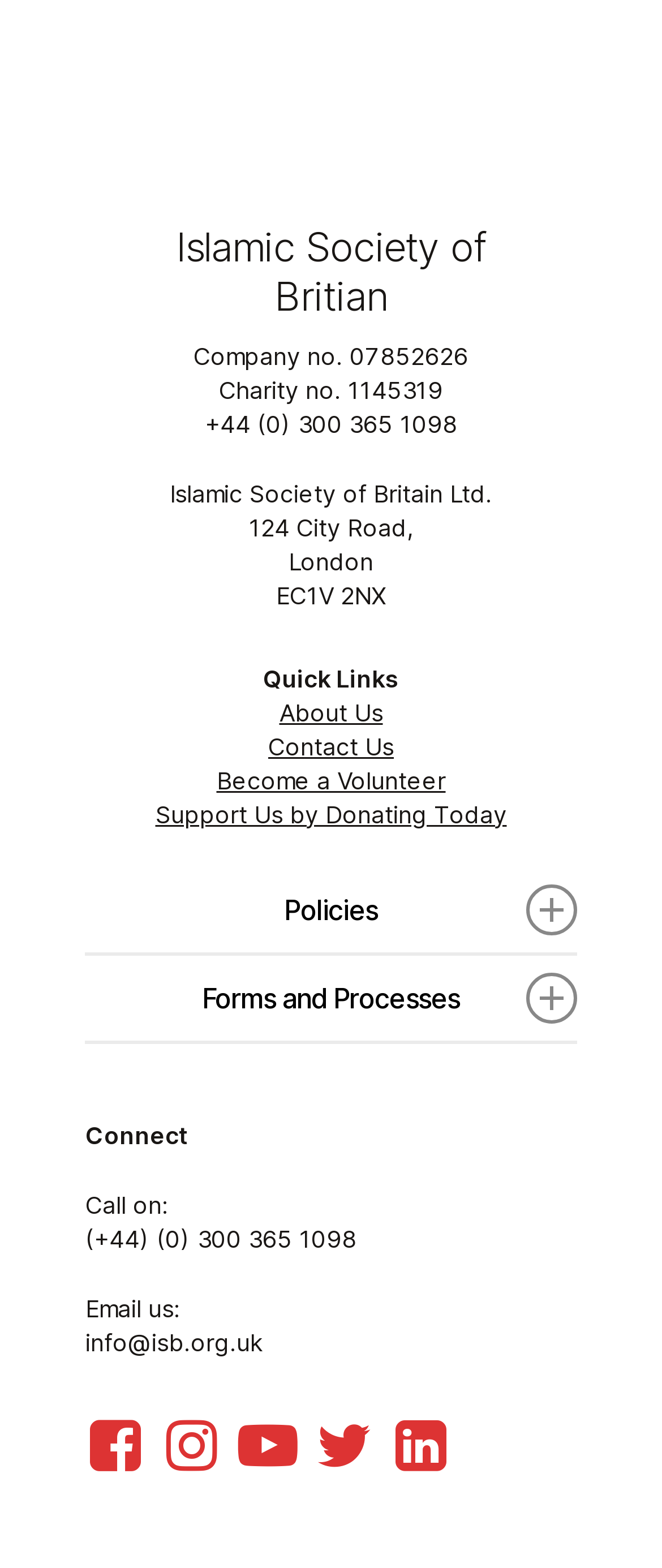Provide a brief response using a word or short phrase to this question:
What is the link to the Complaints Policy?

Complaints Policy